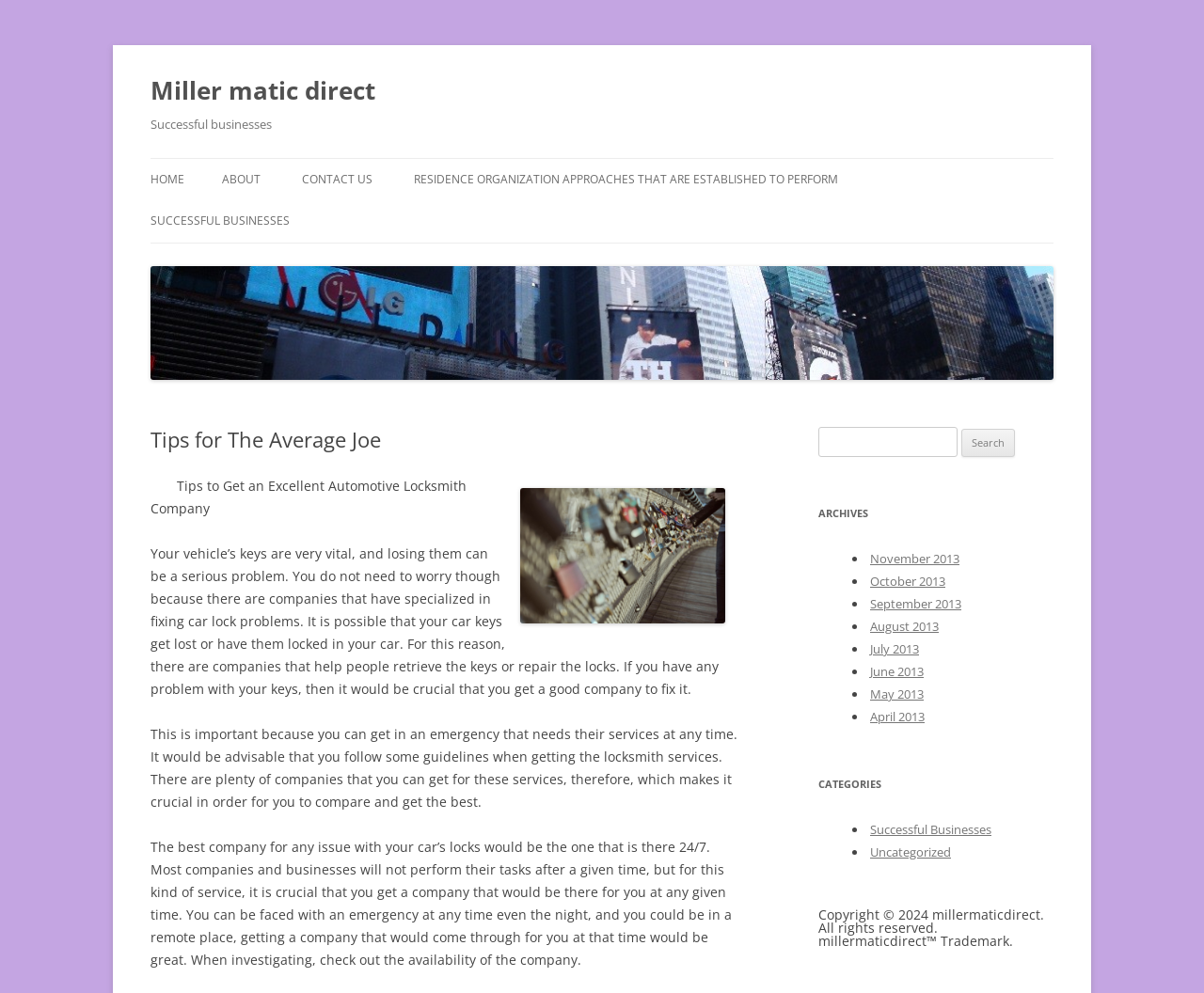Generate the text content of the main heading of the webpage.

Miller matic direct